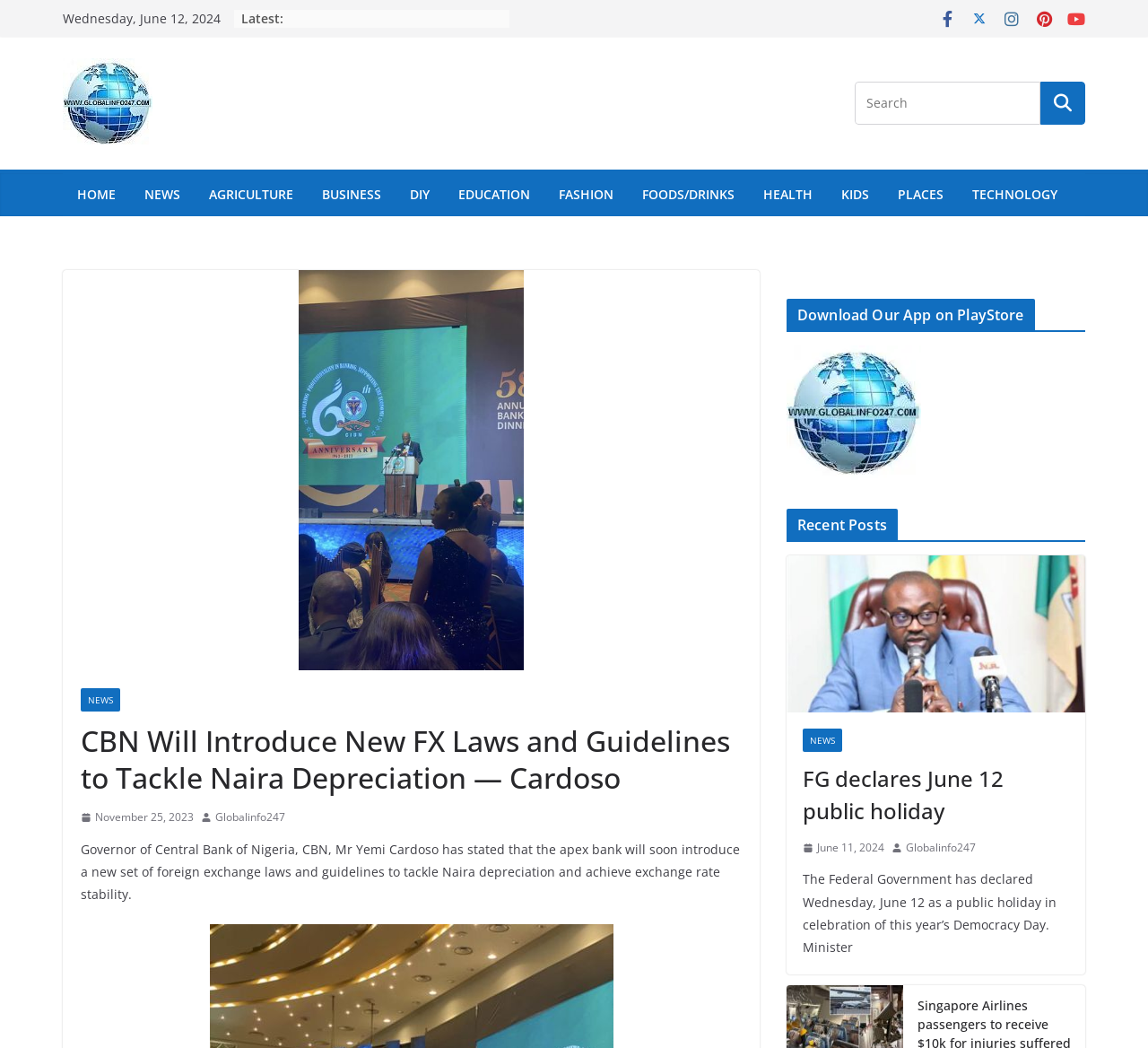What is the name of the bank mentioned in the article?
Observe the image and answer the question with a one-word or short phrase response.

Central Bank of Nigeria